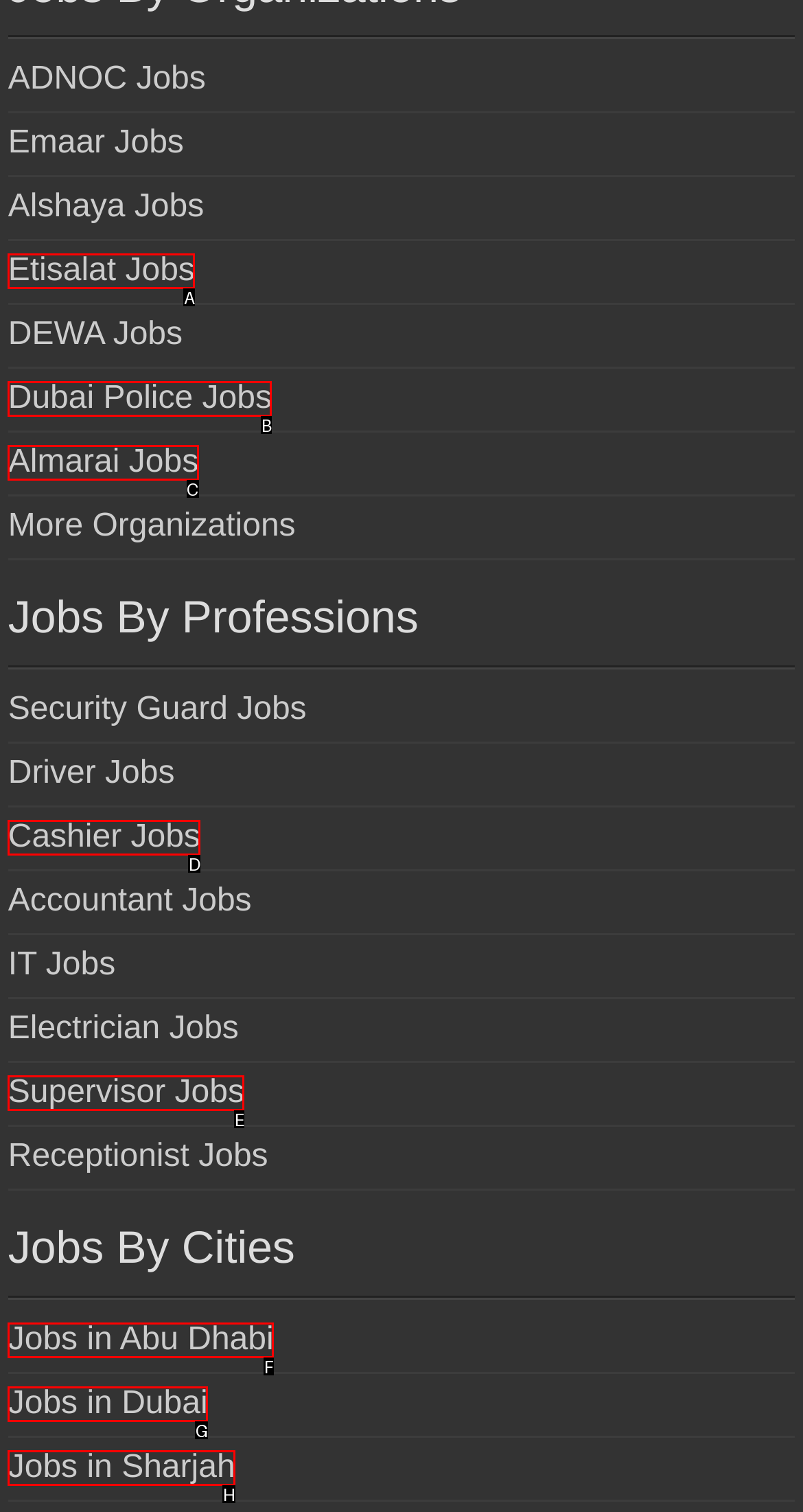Match the option to the description: Jobs in Abu Dhabi
State the letter of the correct option from the available choices.

F